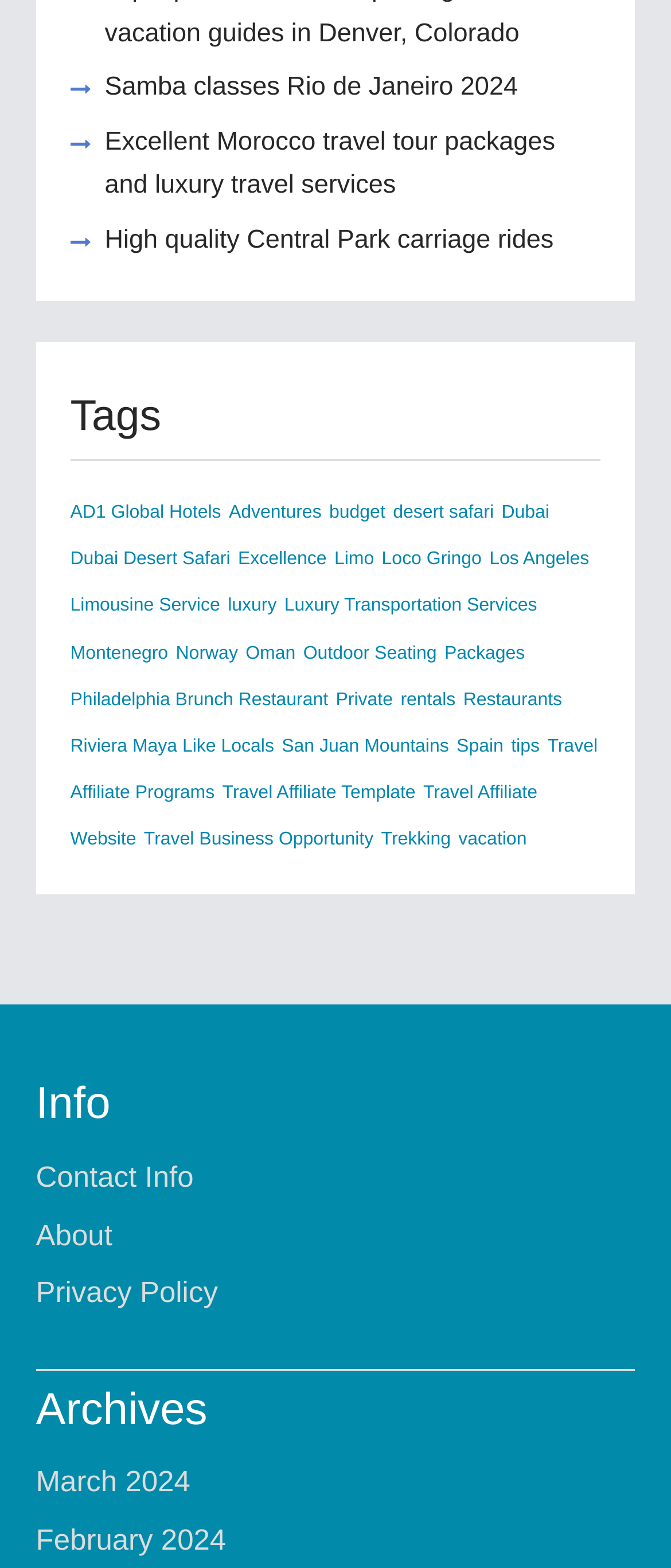Please find the bounding box coordinates of the element that needs to be clicked to perform the following instruction: "View tags". The bounding box coordinates should be four float numbers between 0 and 1, represented as [left, top, right, bottom].

[0.105, 0.241, 0.895, 0.294]